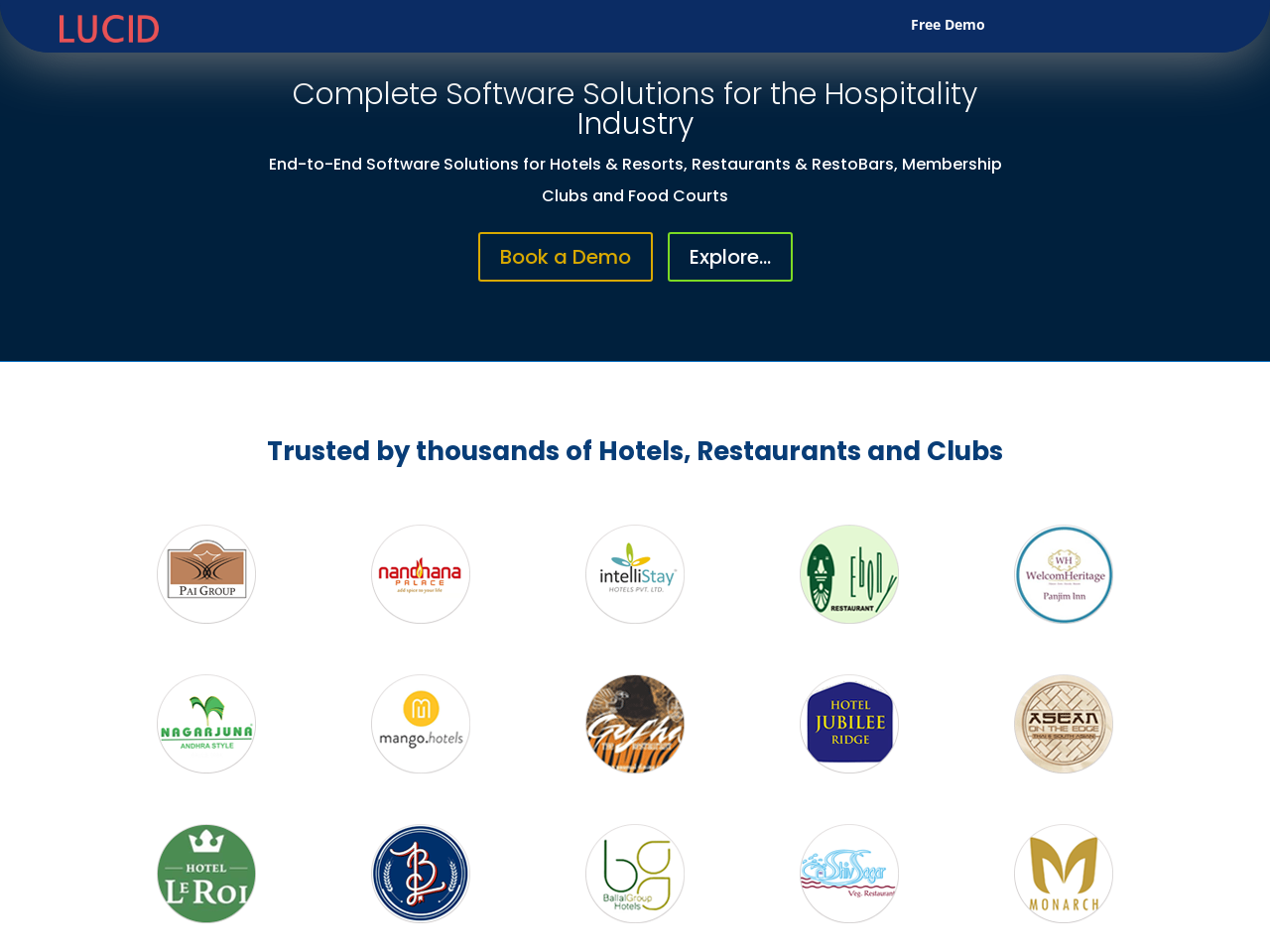Answer the question in one word or a short phrase:
How many images are on the webpage?

18